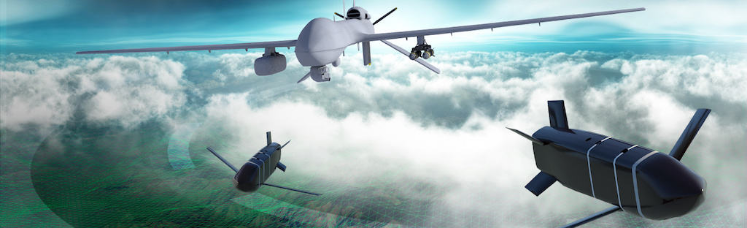Elaborate on the image with a comprehensive description.

The image showcases a highly detailed, computer-generated representation of an unmanned aerial vehicle (UAV) flying through a cloudy sky. Below the UAV, two distinct types of munitions are depicted, suggesting a tactical military application. The UAV appears equipped for combat or surveillance, illustrating advanced technology and sophisticated design. 

This imagery aligns with the context of a recent collaboration between BAE Systems and Rockwell Collins, which aims to enhance tactical systems for the U.S. Navy. The FireNet™ system, a key subject of the associated article, emphasizes a unified tactical network intended to support Joint All Domain Command and Control (JADC2) operations, demonstrating the significance of such advancements in modern military strategy.